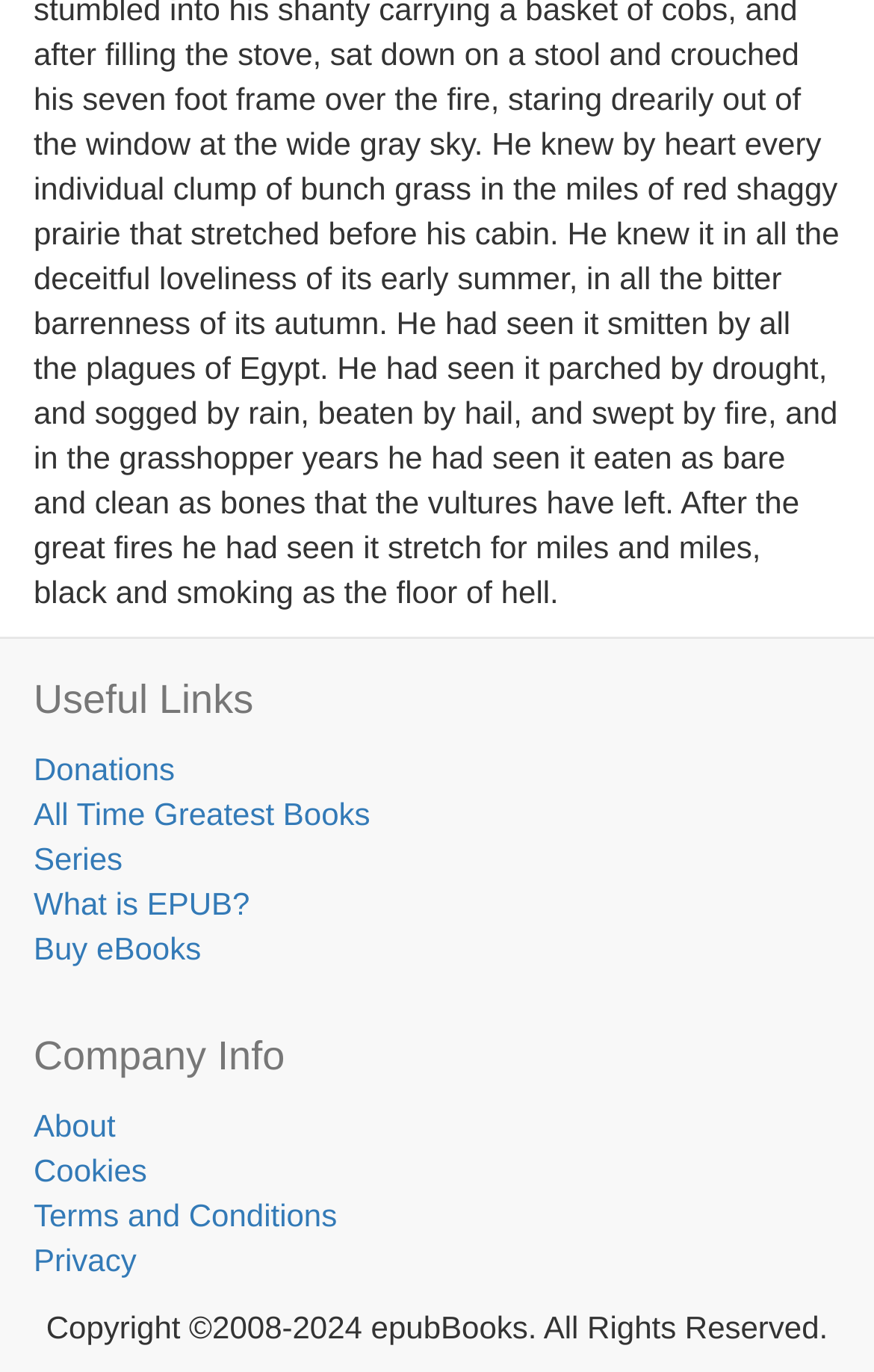Highlight the bounding box coordinates of the element that should be clicked to carry out the following instruction: "Learn about What is EPUB?". The coordinates must be given as four float numbers ranging from 0 to 1, i.e., [left, top, right, bottom].

[0.038, 0.645, 0.286, 0.671]